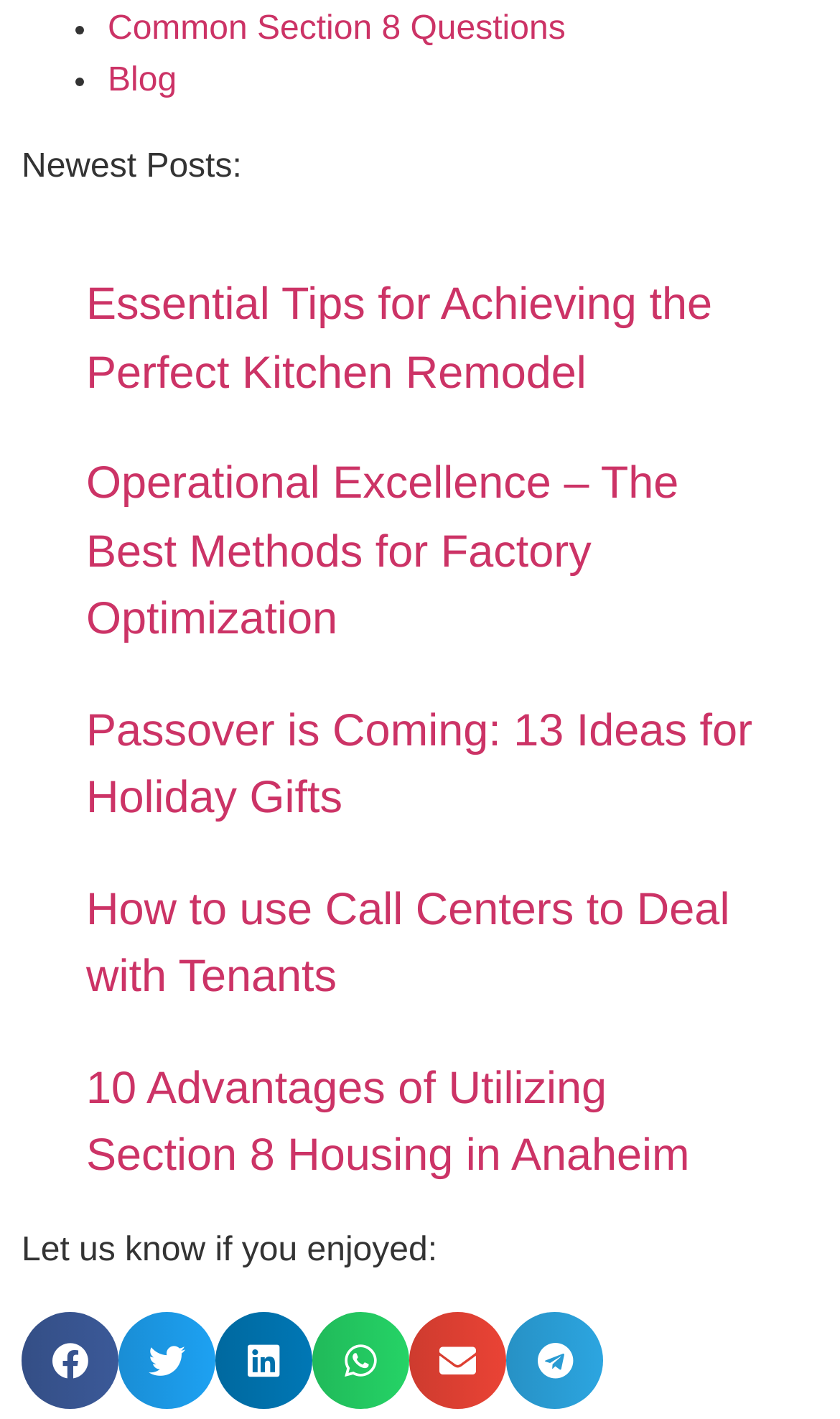Determine the bounding box coordinates of the region I should click to achieve the following instruction: "View Essential Tips for Achieving the Perfect Kitchen Remodel". Ensure the bounding box coordinates are four float numbers between 0 and 1, i.e., [left, top, right, bottom].

[0.103, 0.198, 0.848, 0.28]